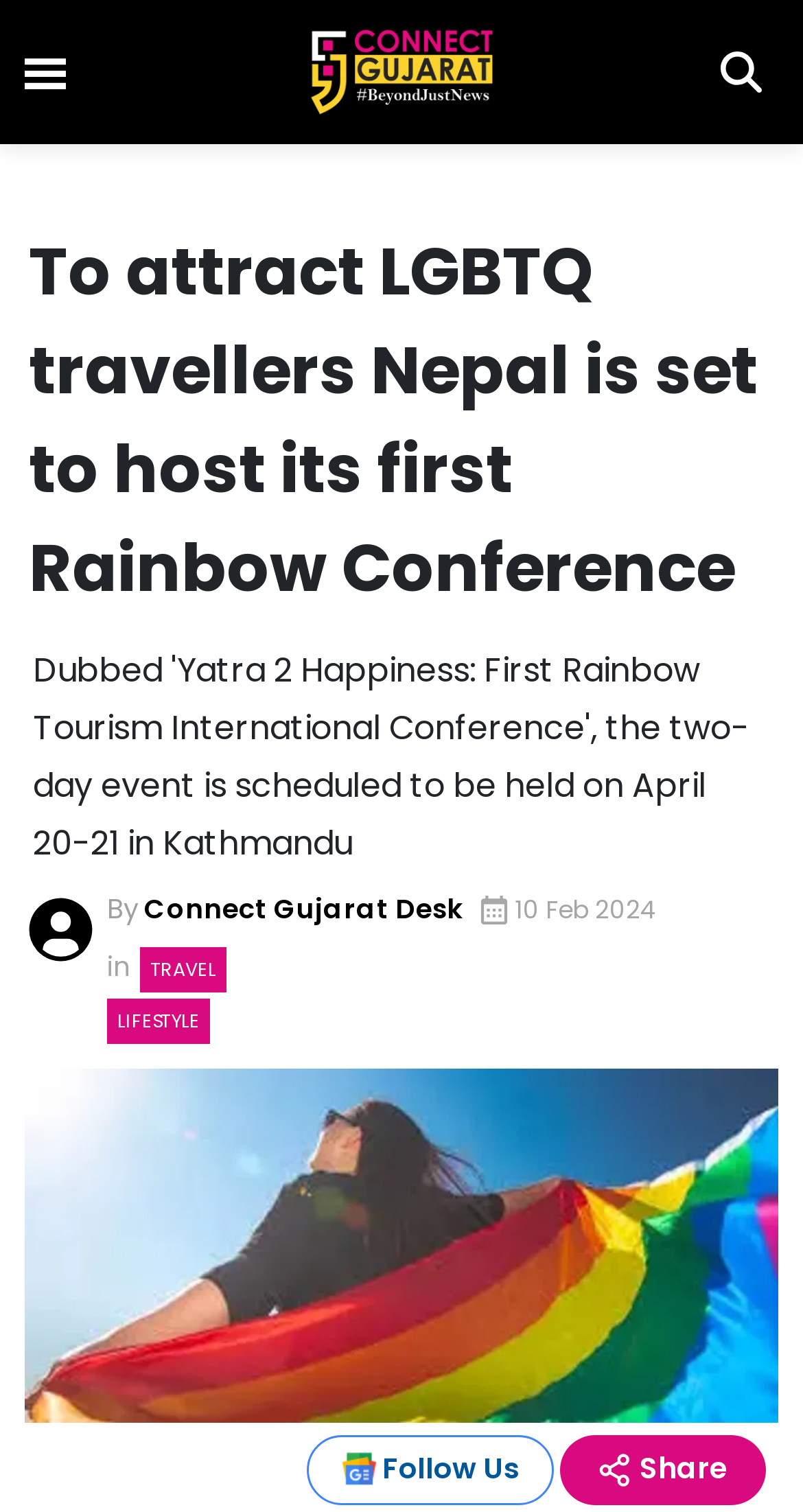Please pinpoint the bounding box coordinates for the region I should click to adhere to this instruction: "Follow us on Google News".

[0.382, 0.949, 0.69, 0.995]